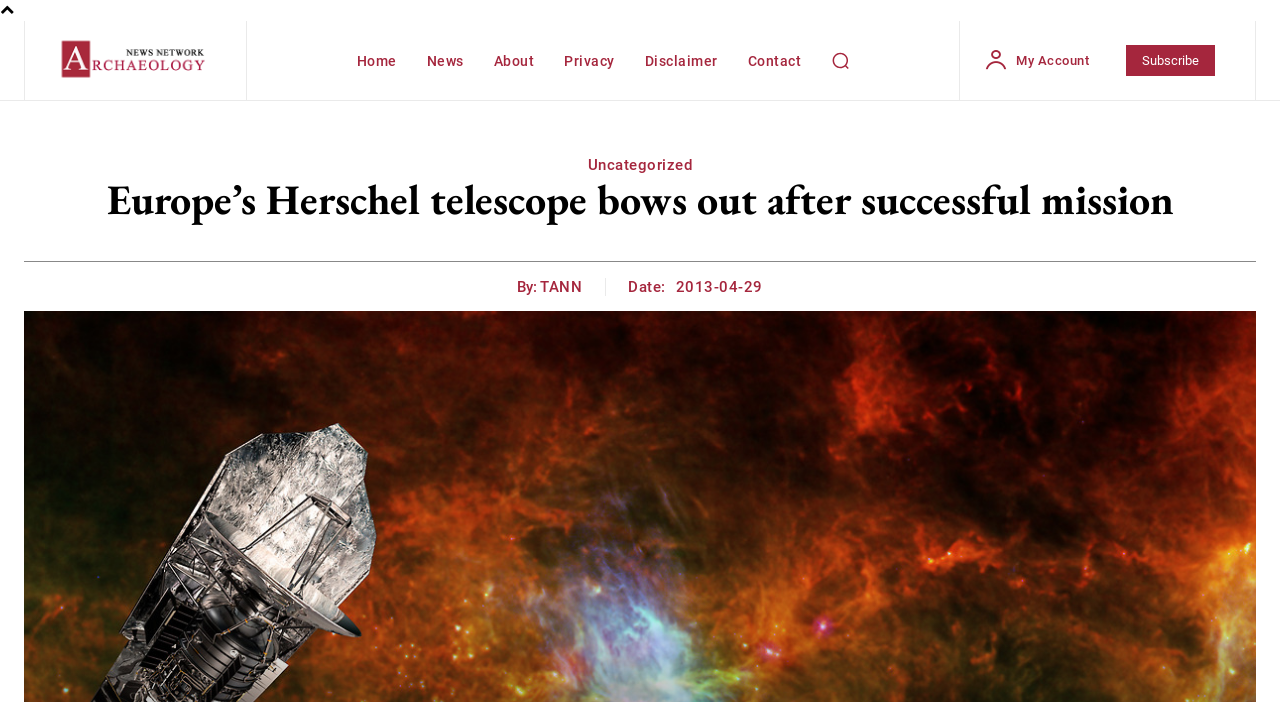How many links are there in the top section?
Relying on the image, give a concise answer in one word or a brief phrase.

7